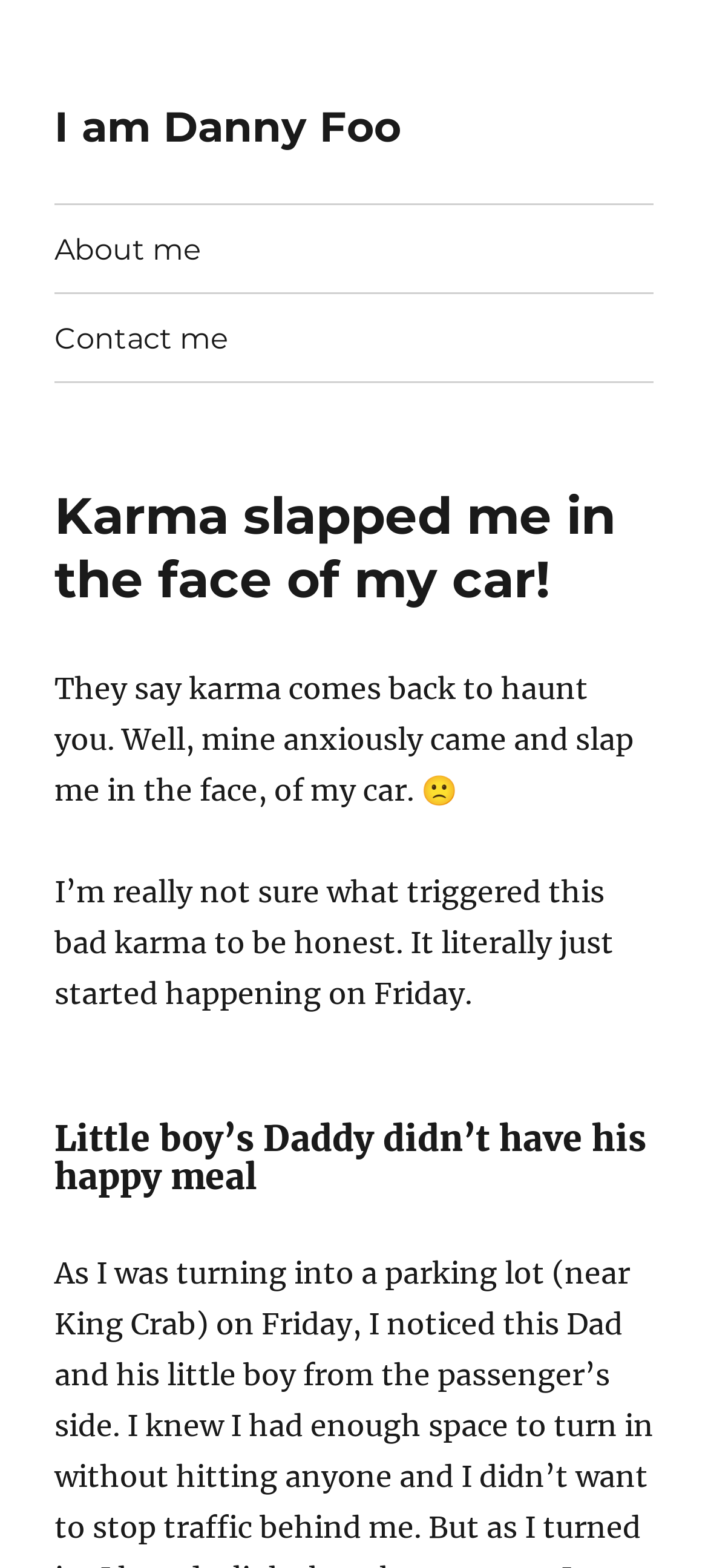Please provide a comprehensive answer to the question below using the information from the image: What is the author unsure about?

In the second paragraph, the author writes 'I’m really not sure what triggered this bad karma to be honest.', which indicates that the author is unsure about what triggered the bad karma.